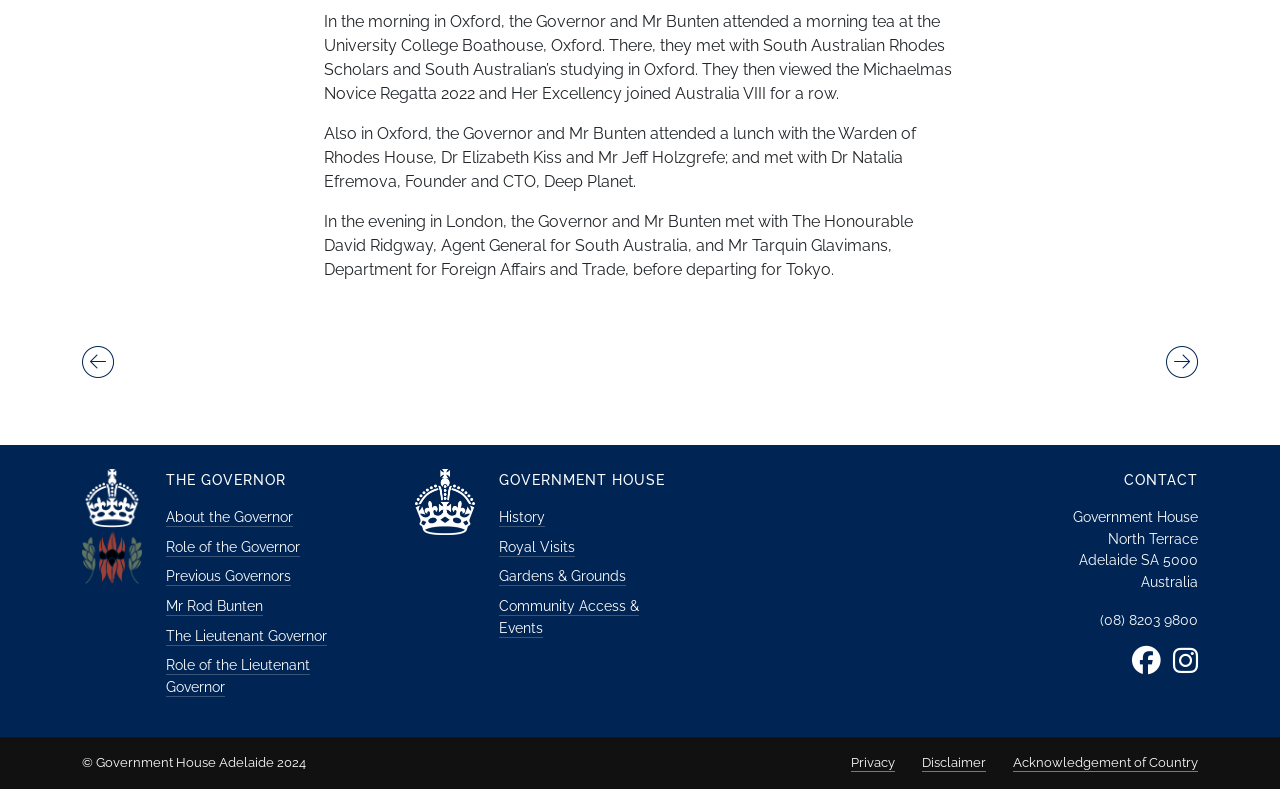Extract the bounding box for the UI element that matches this description: "Previous Governors".

[0.13, 0.719, 0.227, 0.743]